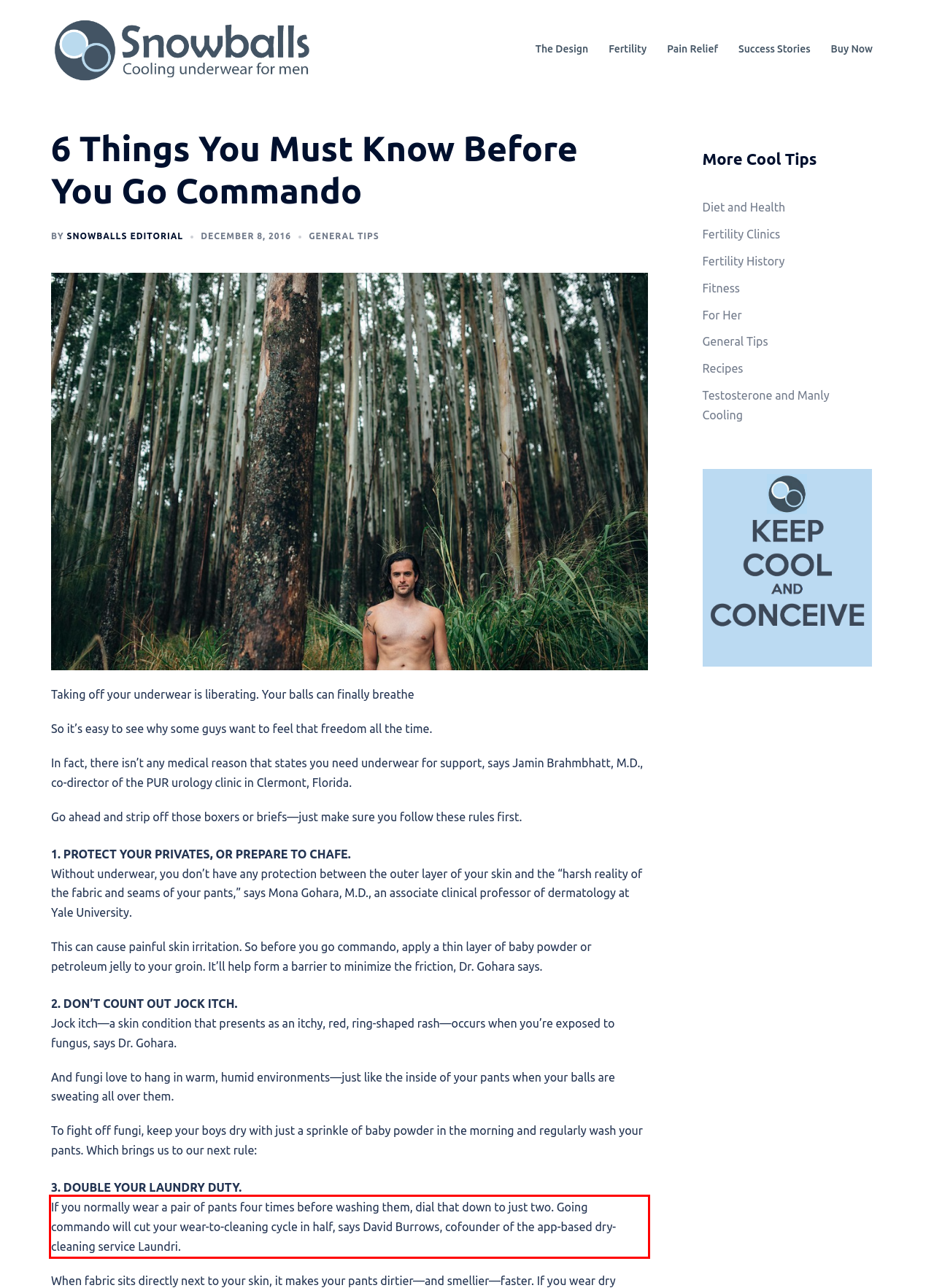You are presented with a webpage screenshot featuring a red bounding box. Perform OCR on the text inside the red bounding box and extract the content.

If you normally wear a pair of pants four times before washing them, dial that down to just two. Going commando will cut your wear-to-cleaning cycle in half, says David Burrows, cofounder of the app-based dry-cleaning service Laundri.